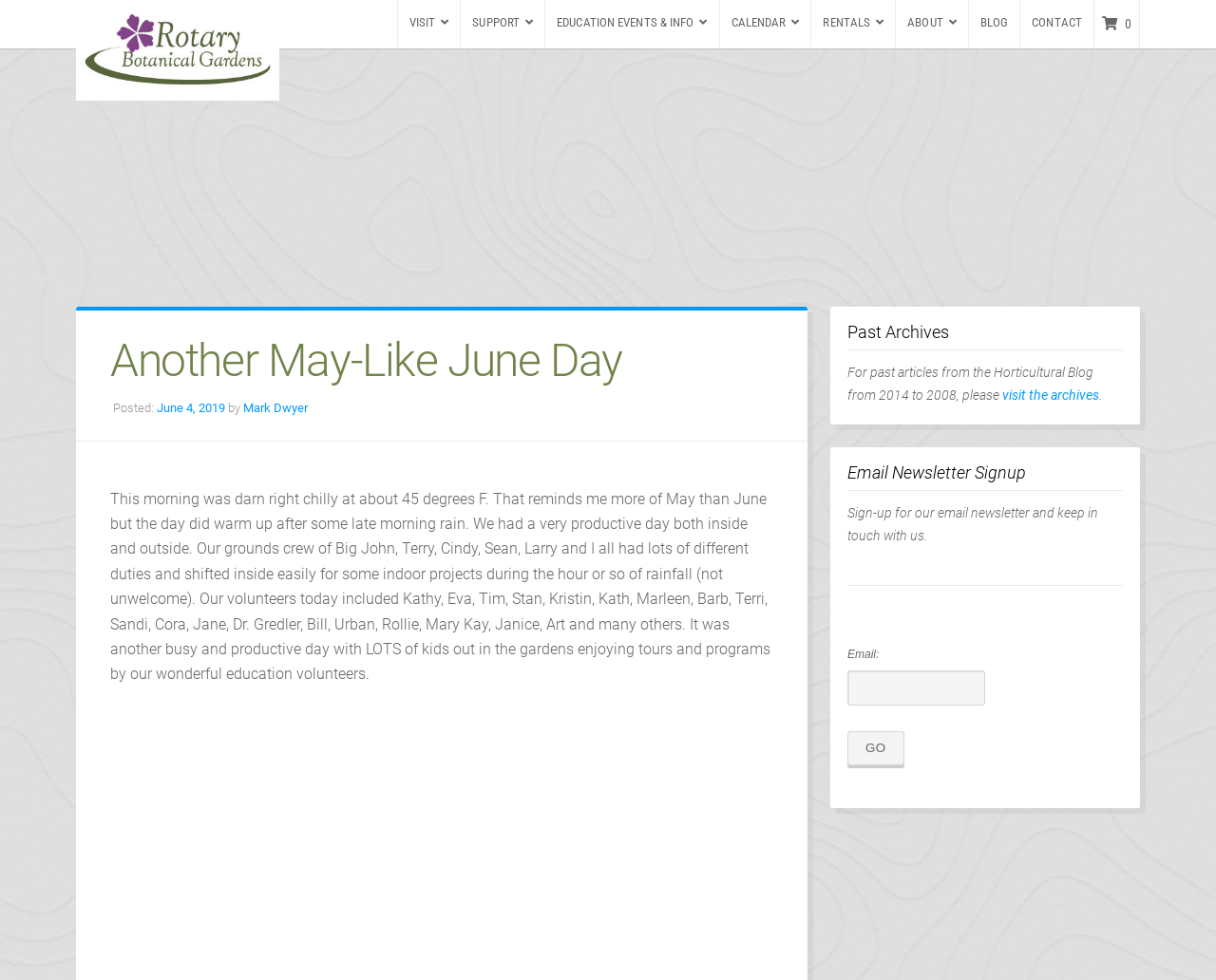Determine the coordinates of the bounding box for the clickable area needed to execute this instruction: "Click the 'BLOG' link".

[0.797, 0.0, 0.839, 0.048]